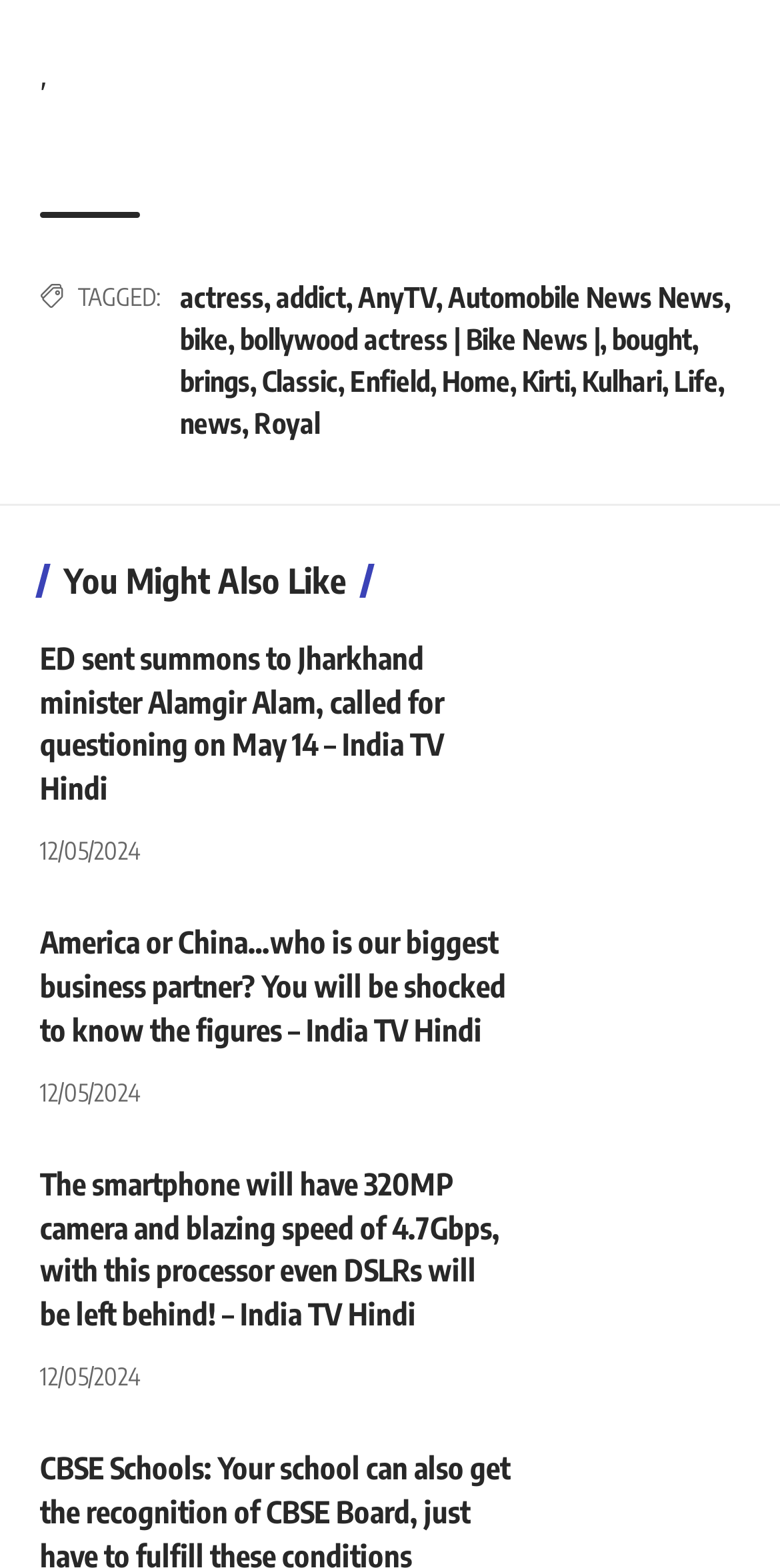How many news articles are listed under 'You Might Also Like'?
Provide an in-depth answer to the question, covering all aspects.

Under the heading 'You Might Also Like', there are three news articles listed with their corresponding links and timestamps.